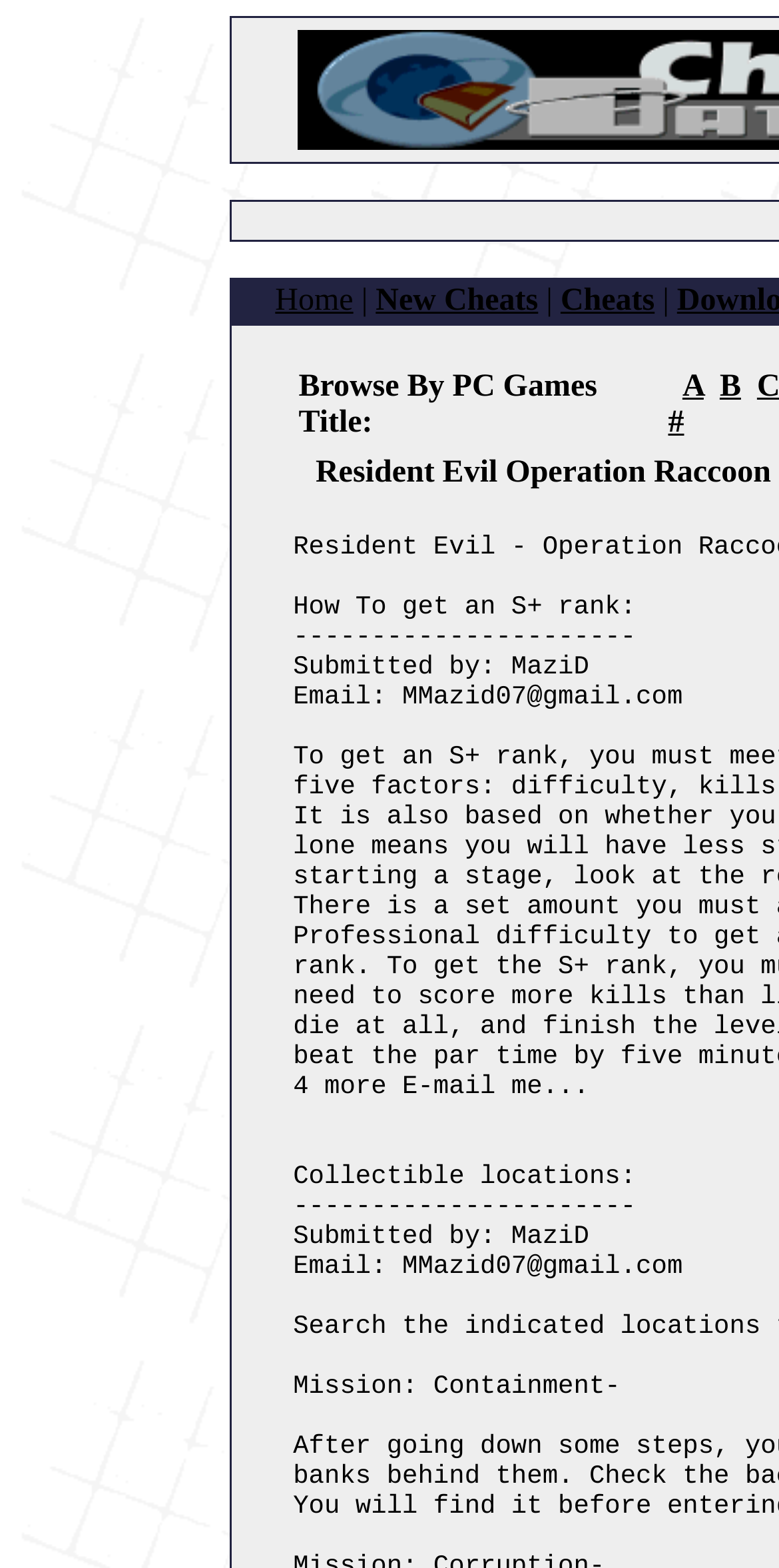Refer to the element description New Cheats and identify the corresponding bounding box in the screenshot. Format the coordinates as (top-left x, top-left y, bottom-right x, bottom-right y) with values in the range of 0 to 1.

[0.482, 0.181, 0.691, 0.203]